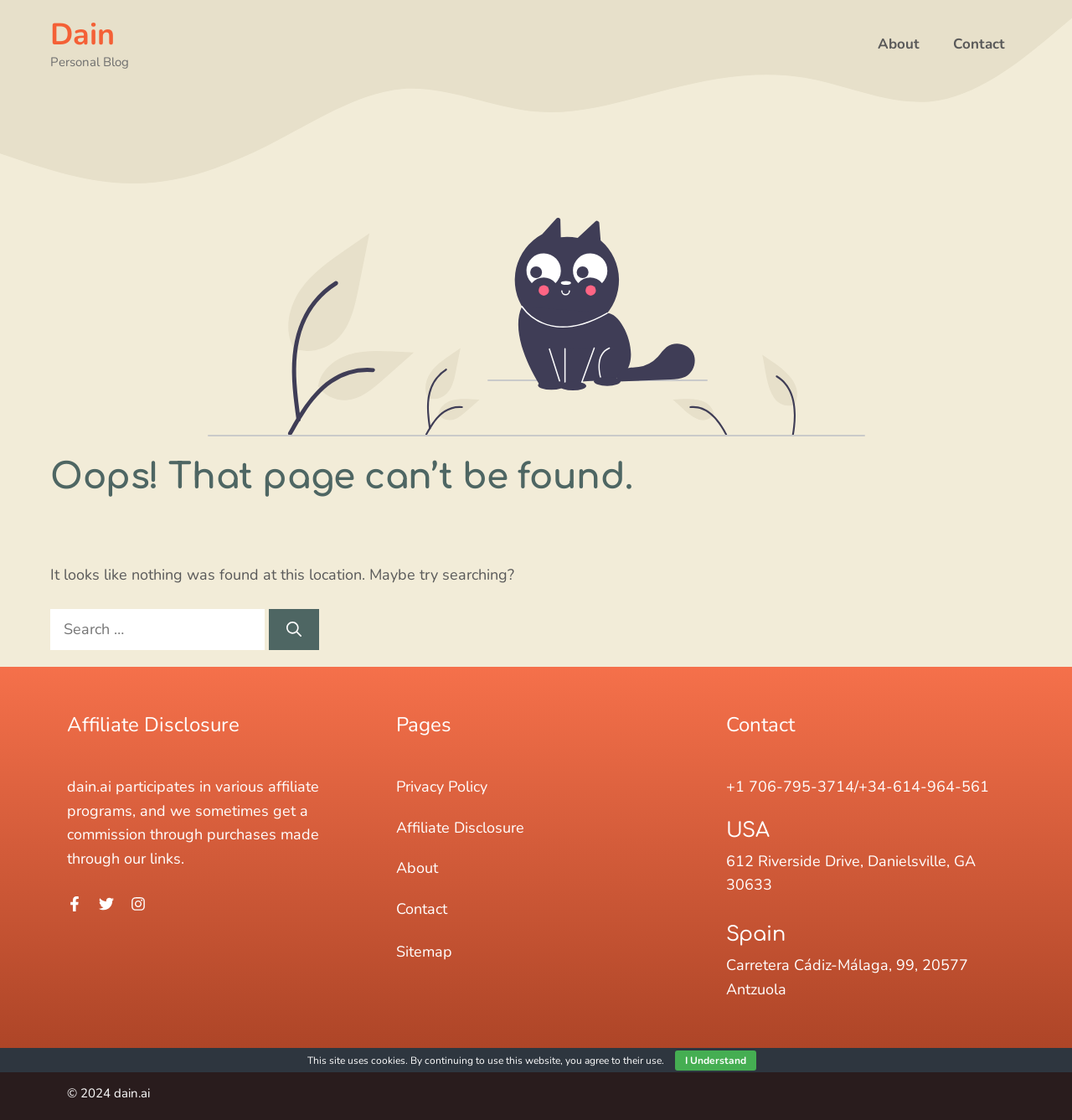Determine the bounding box for the UI element as described: "Sitemap". The coordinates should be represented as four float numbers between 0 and 1, formatted as [left, top, right, bottom].

[0.37, 0.841, 0.422, 0.859]